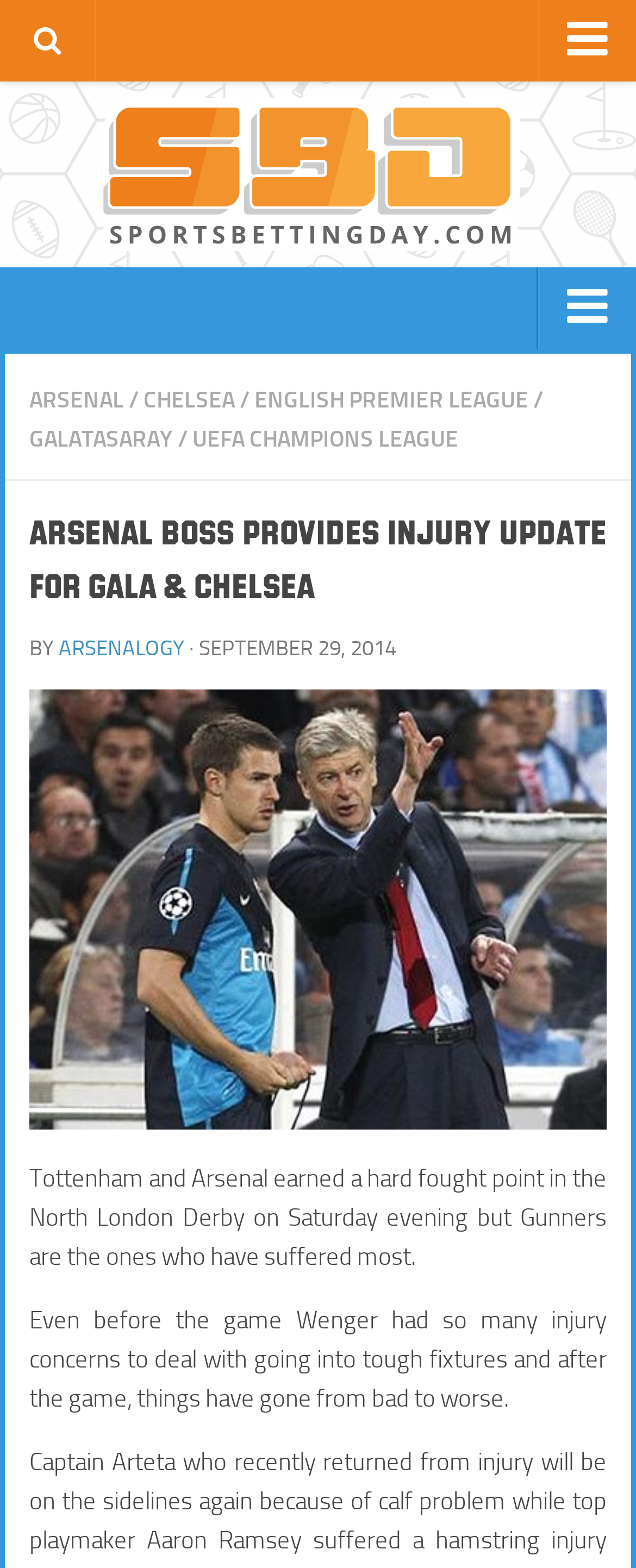Generate the text content of the main headline of the webpage.

Arsenal Boss Provides Injury Update for Gala & Chelsea